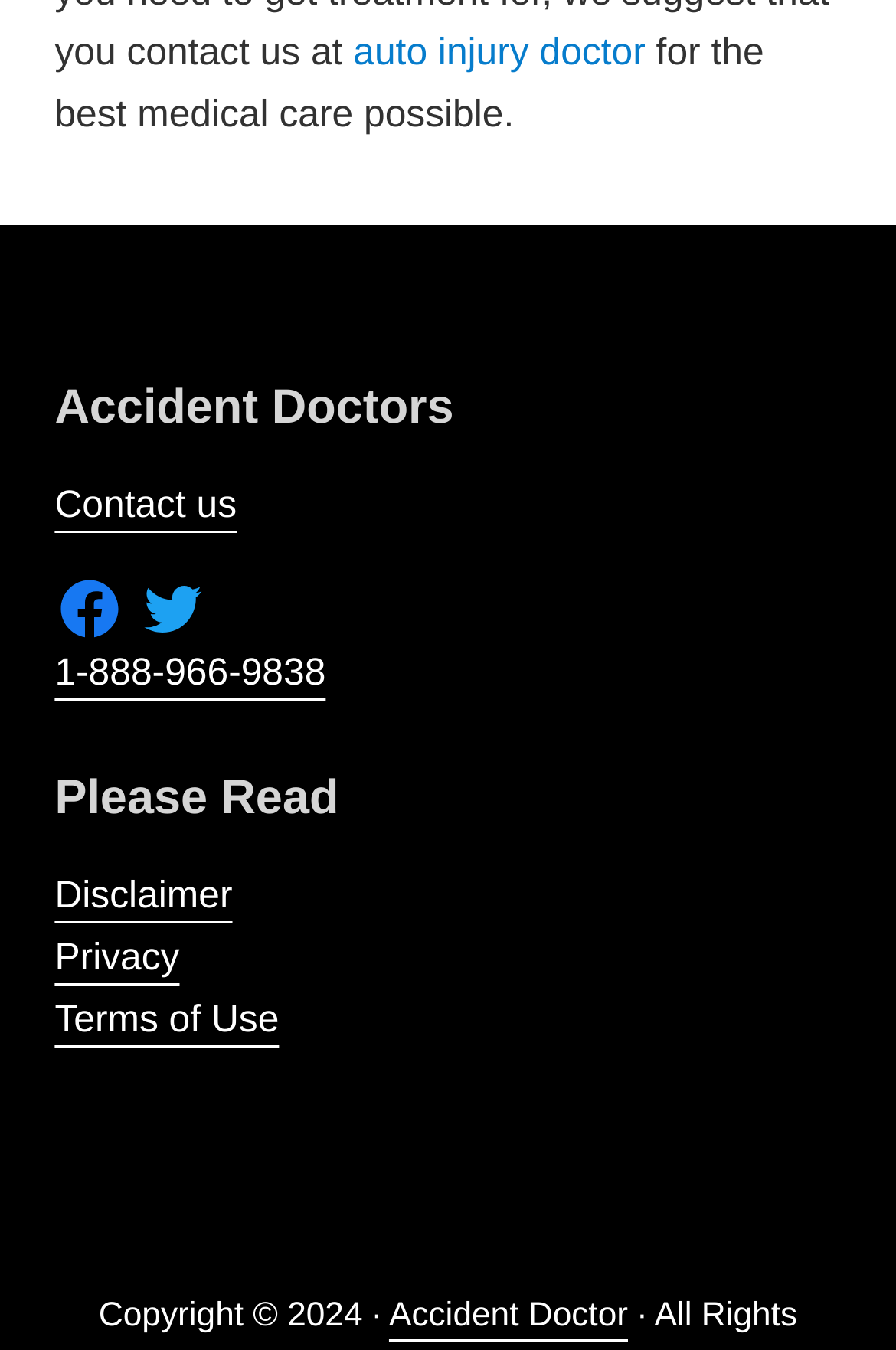Determine the bounding box coordinates for the HTML element mentioned in the following description: "Accident Doctor". The coordinates should be a list of four floats ranging from 0 to 1, represented as [left, top, right, bottom].

[0.434, 0.961, 0.701, 0.988]